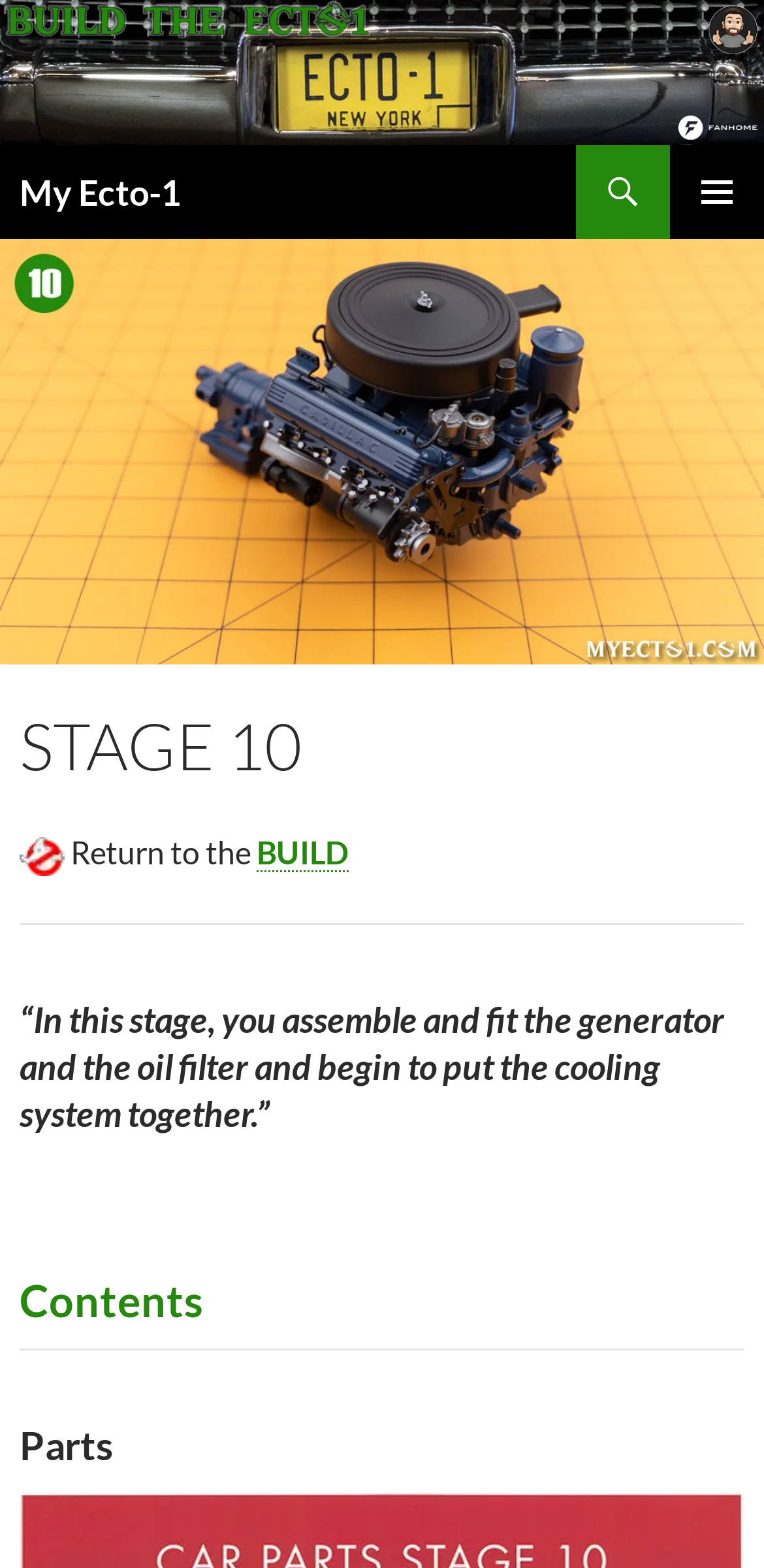Can you look at the image and give a comprehensive answer to the question:
What is the link at the top left corner?

I found the link at the top left corner by looking at the link element with the text 'My Ecto-1' which is located at the top left corner of the page.